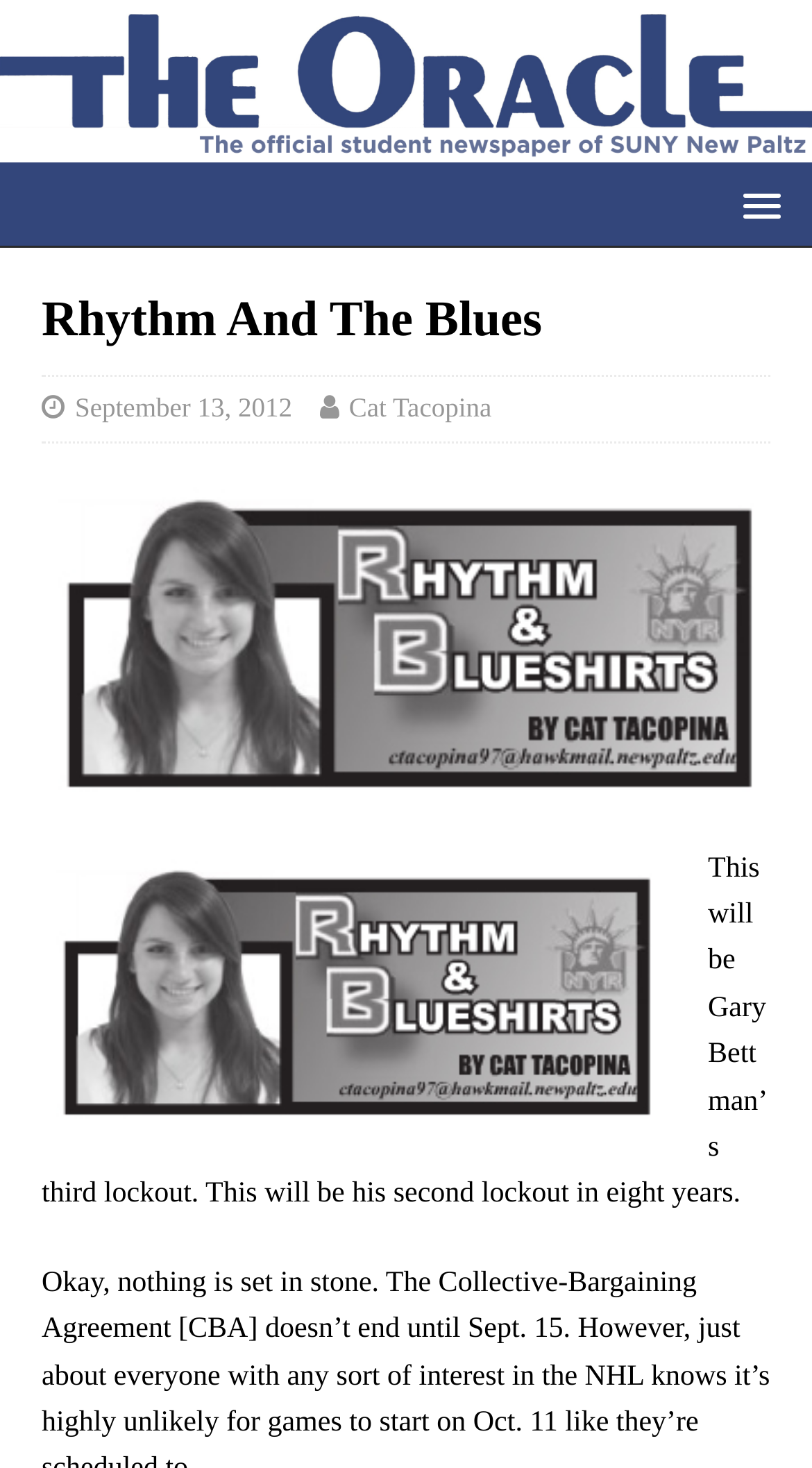Offer an in-depth caption of the entire webpage.

The webpage is titled "Rhythm And The Blues - The New Paltz Oracle" and features a prominent link to "The New Paltz Oracle" at the top left corner. Below this link, there is a header section that spans almost the entire width of the page. Within this header, there is a heading titled "Rhythm And The Blues" on the left side, accompanied by two links on the right side: "September 13, 2012" and "Cat Tacopina".

Below the header section, there is a large figure that occupies most of the page's width. This figure contains two images, one on top of the other. The top image spans the entire width of the figure, while the bottom image is slightly narrower.

Underneath the figure, there is a block of text that reads, "This will be Gary Bettman’s third lockout. This will be his second lockout in eight years." This text is positioned near the bottom of the page, leaving some empty space above it.